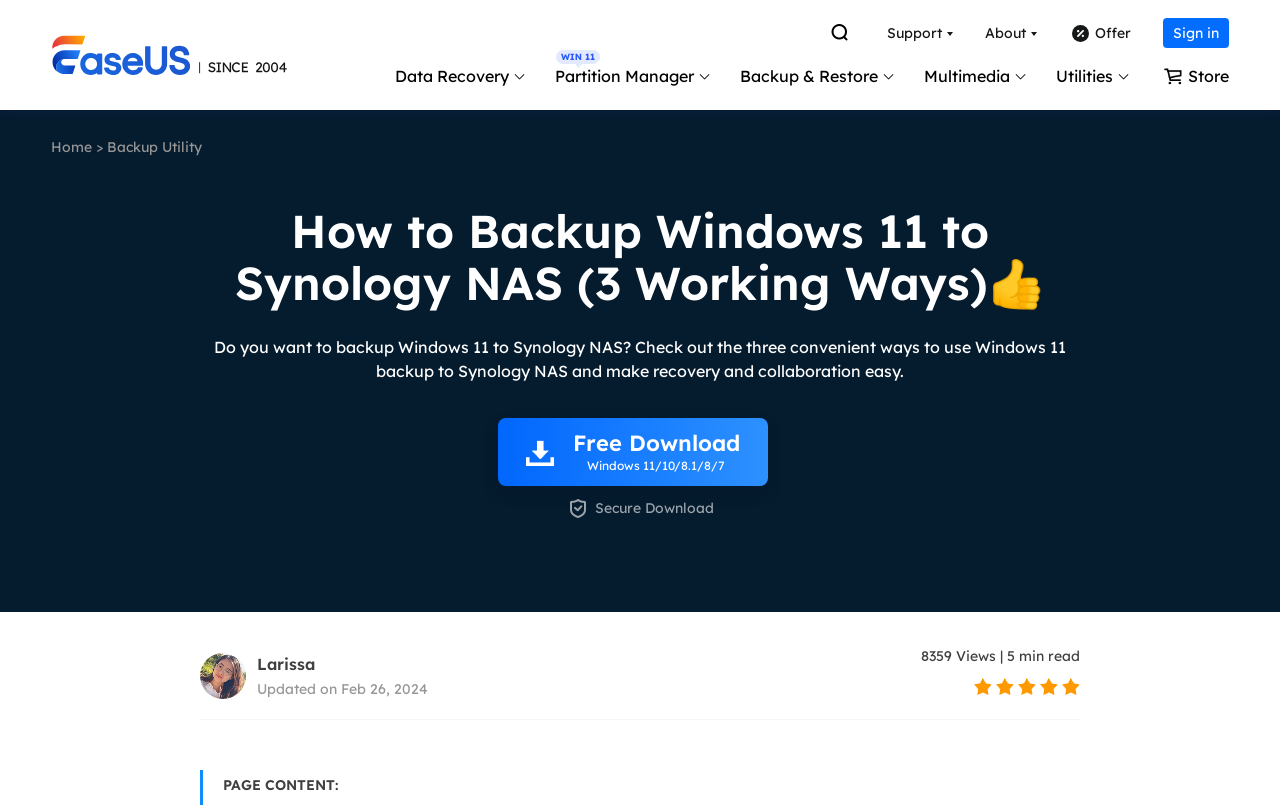Based on the element description: "Todo PCTrans Free", identify the bounding box coordinates for this UI element. The coordinates must be four float numbers between 0 and 1, listed as [left, top, right, bottom].

[0.896, 0.191, 0.922, 0.216]